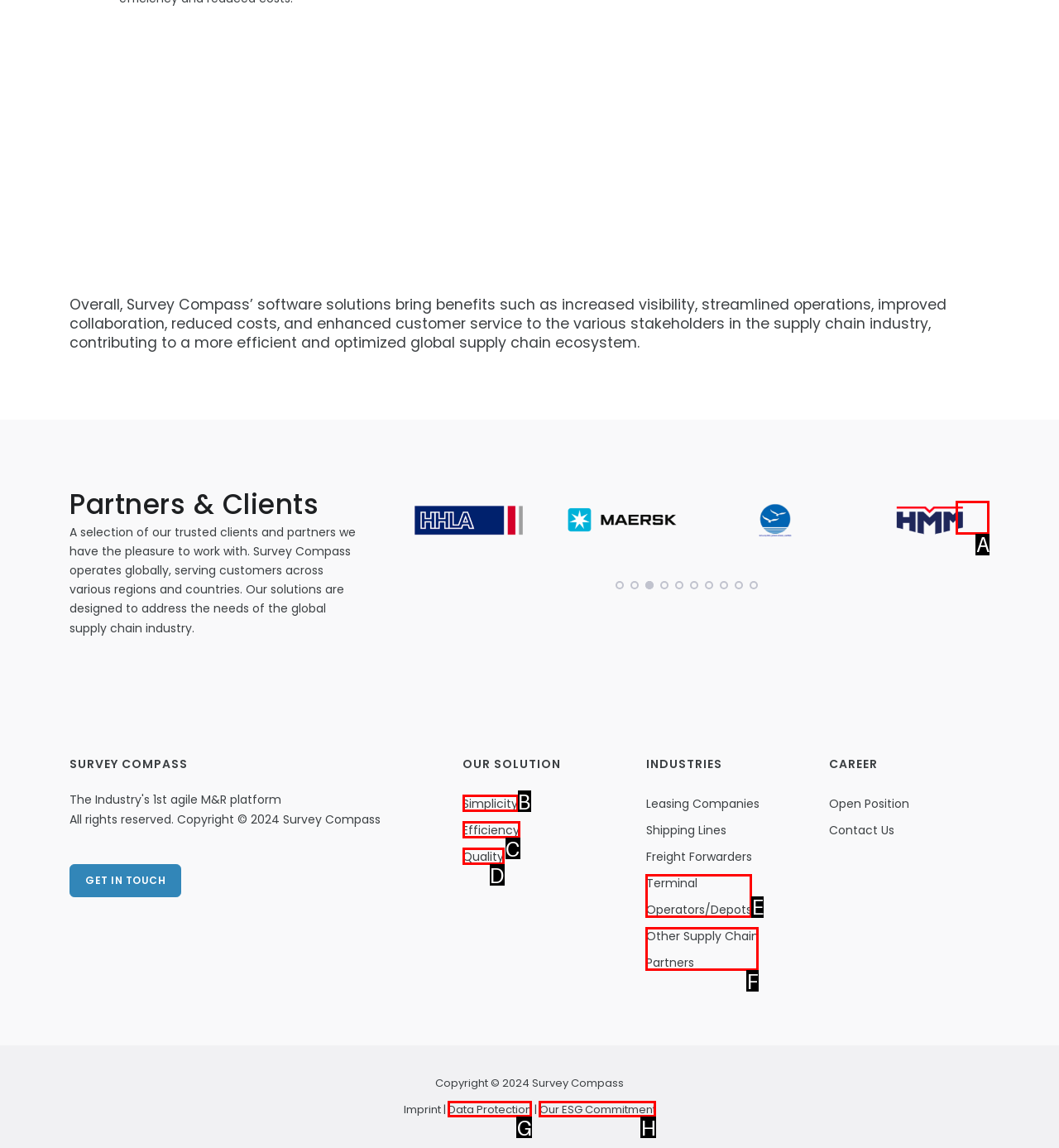Find the HTML element to click in order to complete this task: Click the 'Terminal Operators/Depots' link
Answer with the letter of the correct option.

E